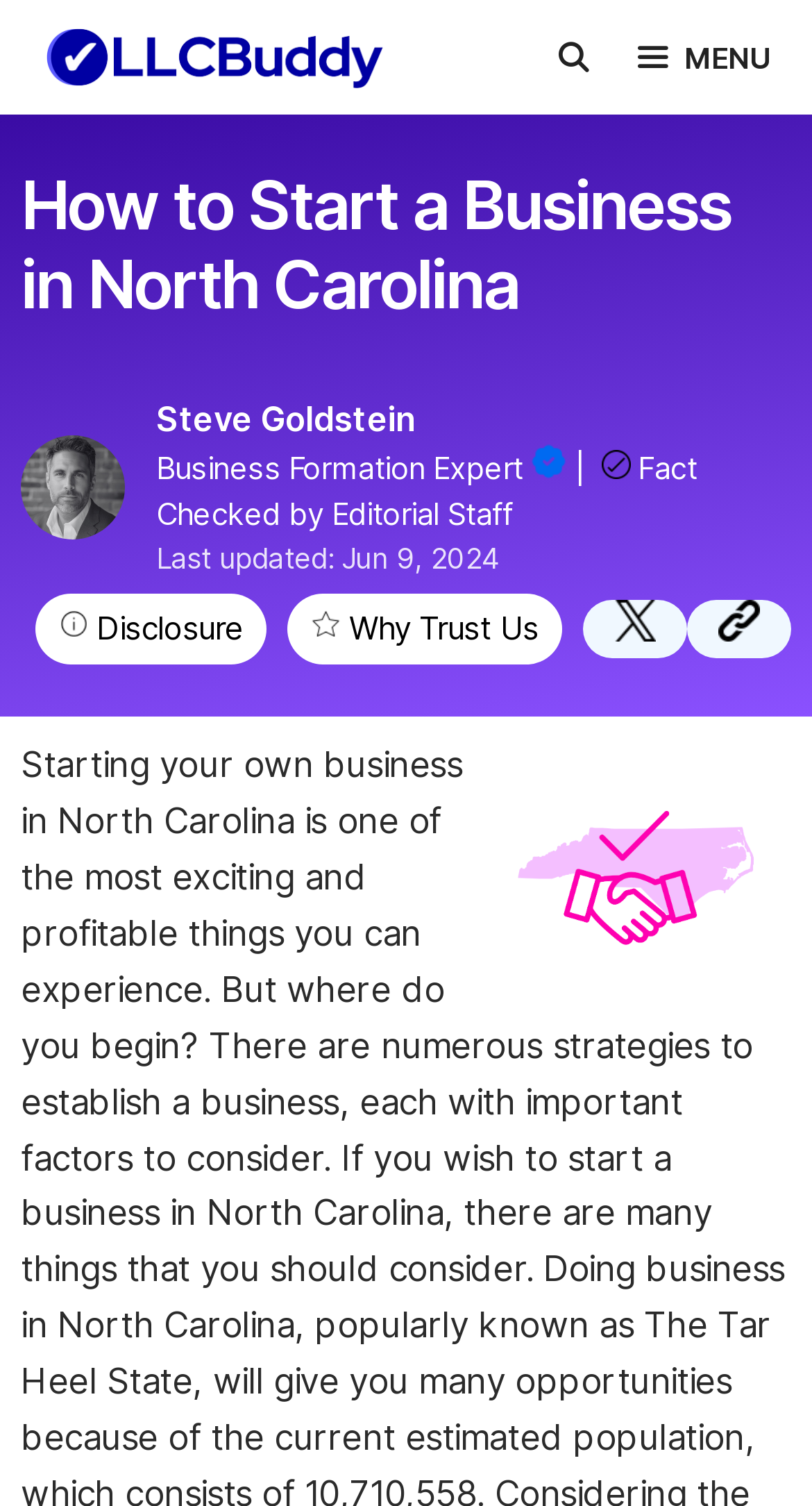Can you identify and provide the main heading of the webpage?

How to Start a Business in North Carolina